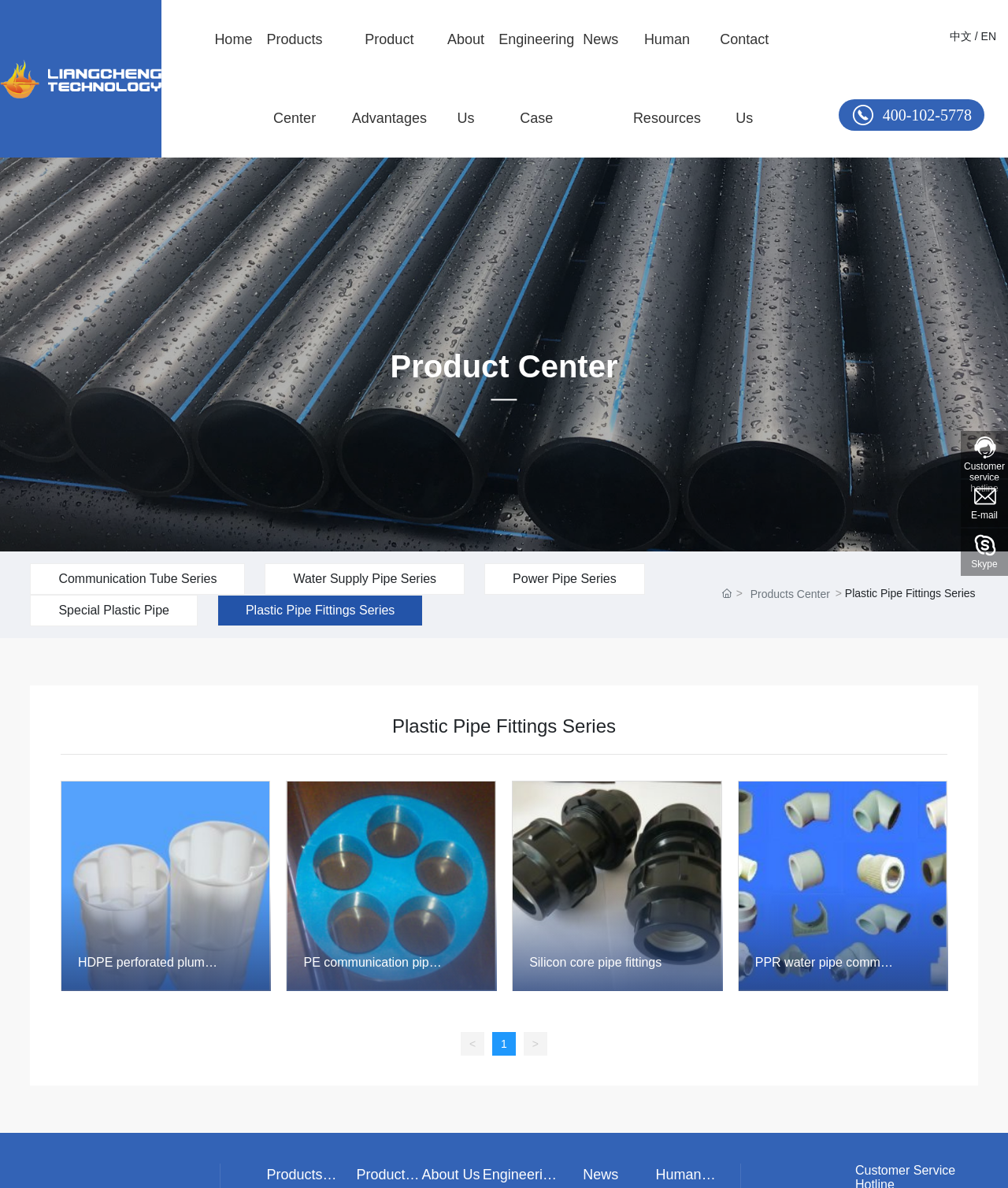What is the text of the webpage's headline?

Plastic Pipe Fittings Series